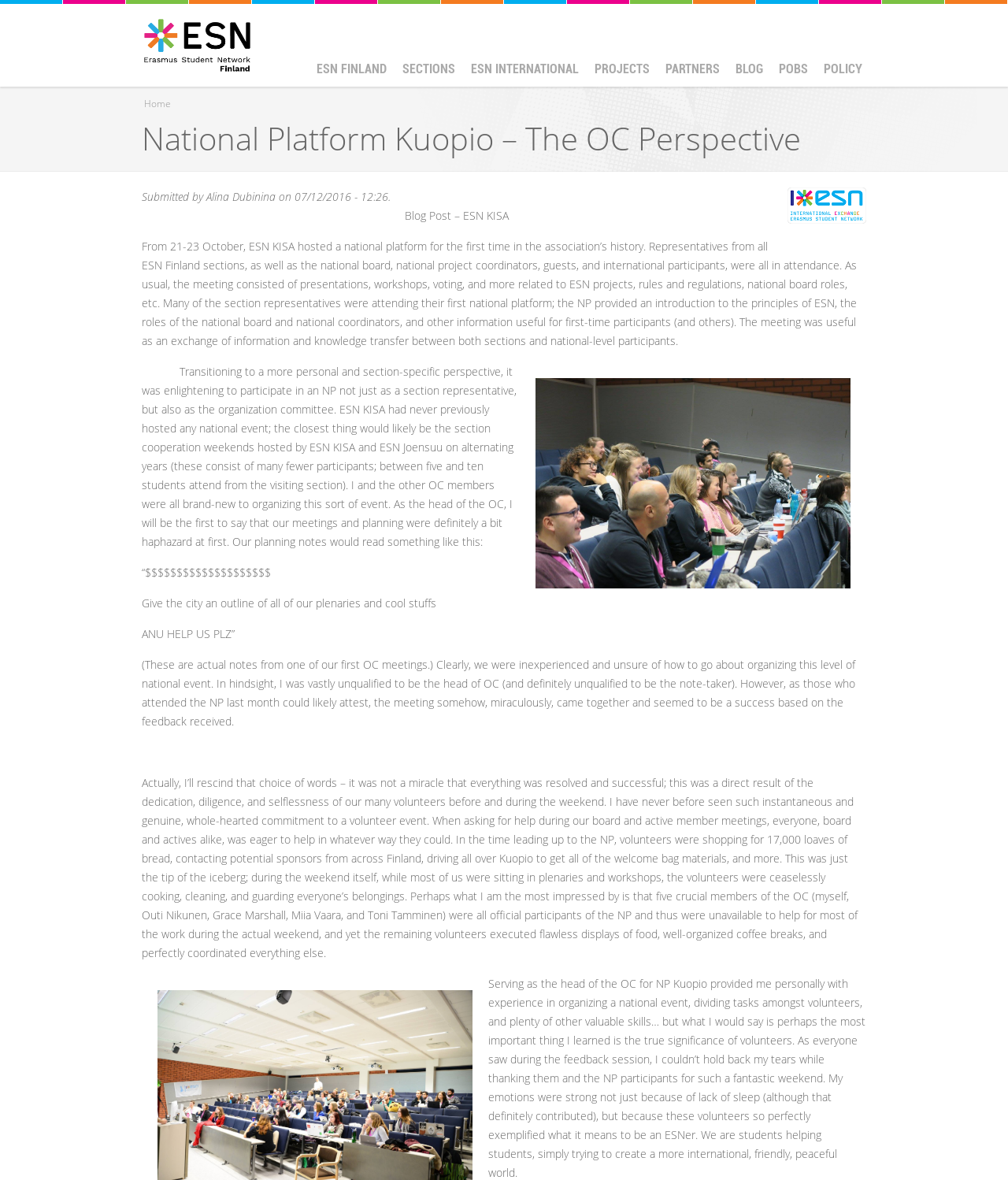How many loaves of bread were purchased for the event?
Offer a detailed and exhaustive answer to the question.

According to the blog post, volunteers were shopping for 17,000 loaves of bread in preparation for the National Platform Kuopio event.